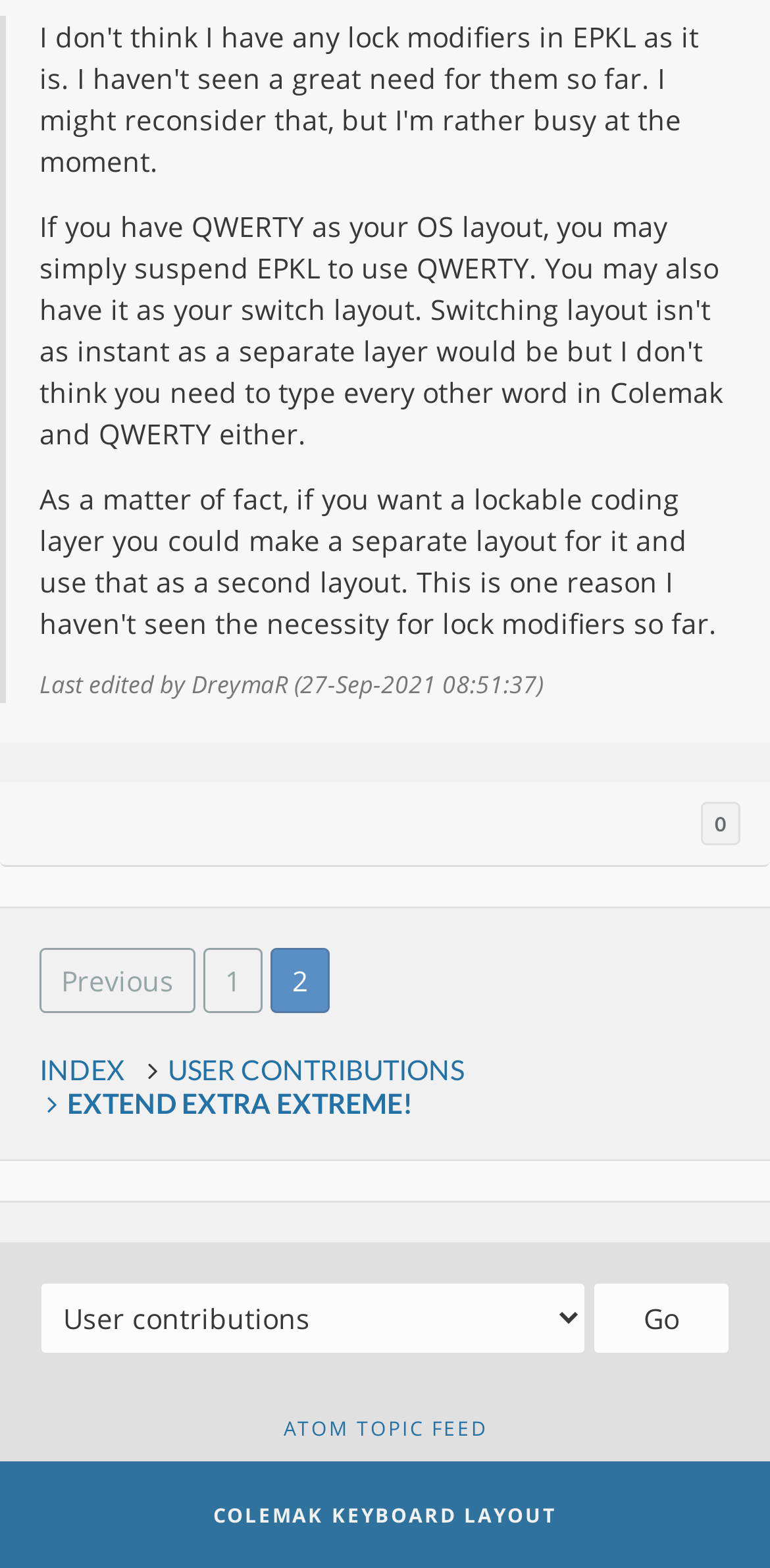Please specify the bounding box coordinates of the region to click in order to perform the following instruction: "go to previous page".

[0.051, 0.605, 0.254, 0.646]